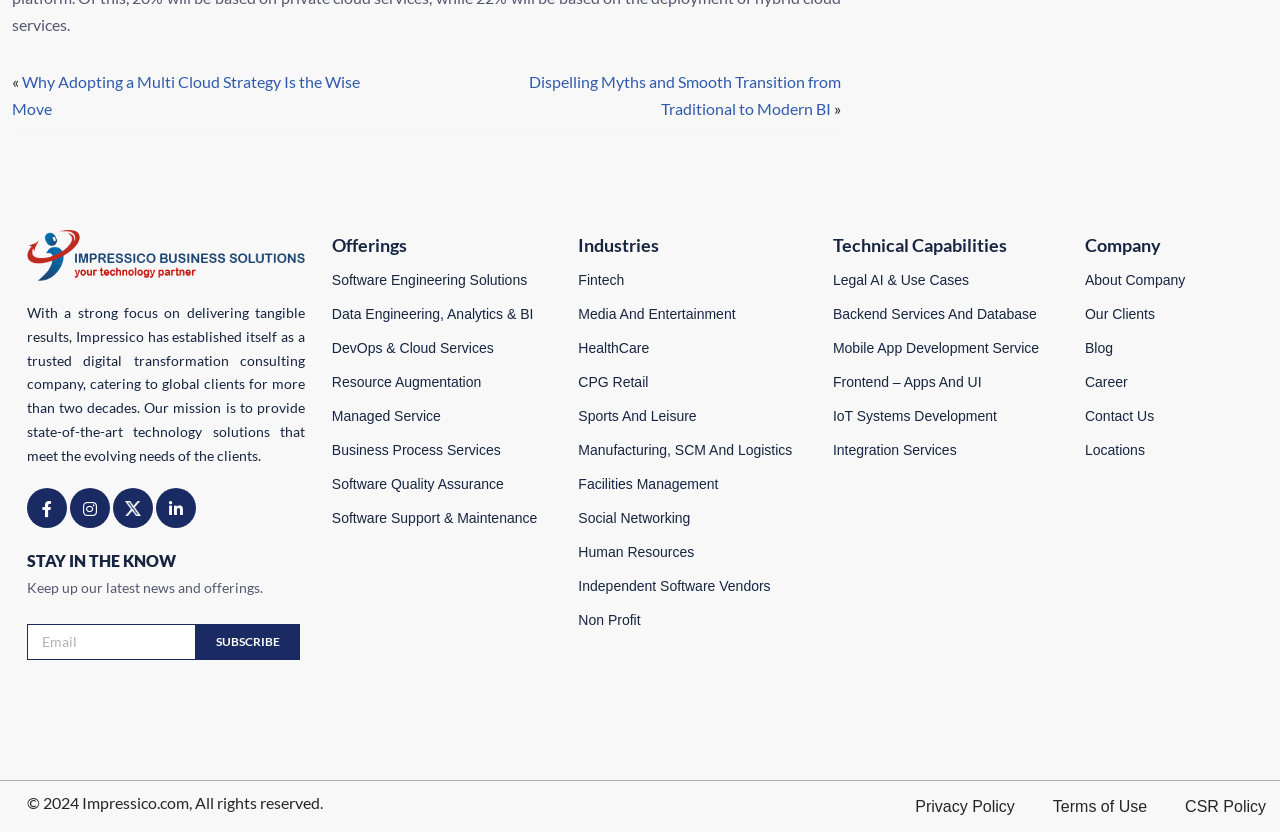Find the bounding box coordinates of the area that needs to be clicked in order to achieve the following instruction: "Follow Impressico on Twitter". The coordinates should be specified as four float numbers between 0 and 1, i.e., [left, top, right, bottom].

[0.088, 0.586, 0.12, 0.634]